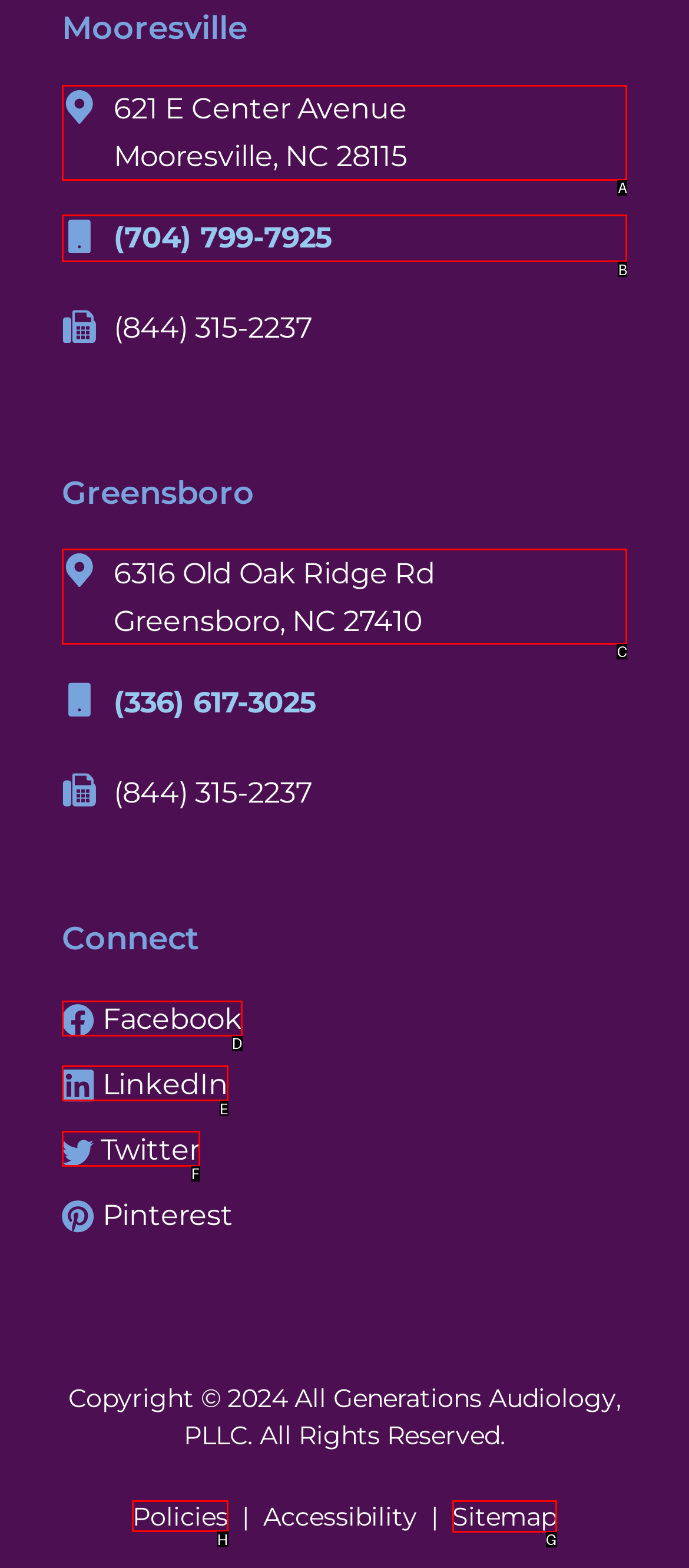To complete the instruction: Read policies, which HTML element should be clicked?
Respond with the option's letter from the provided choices.

H